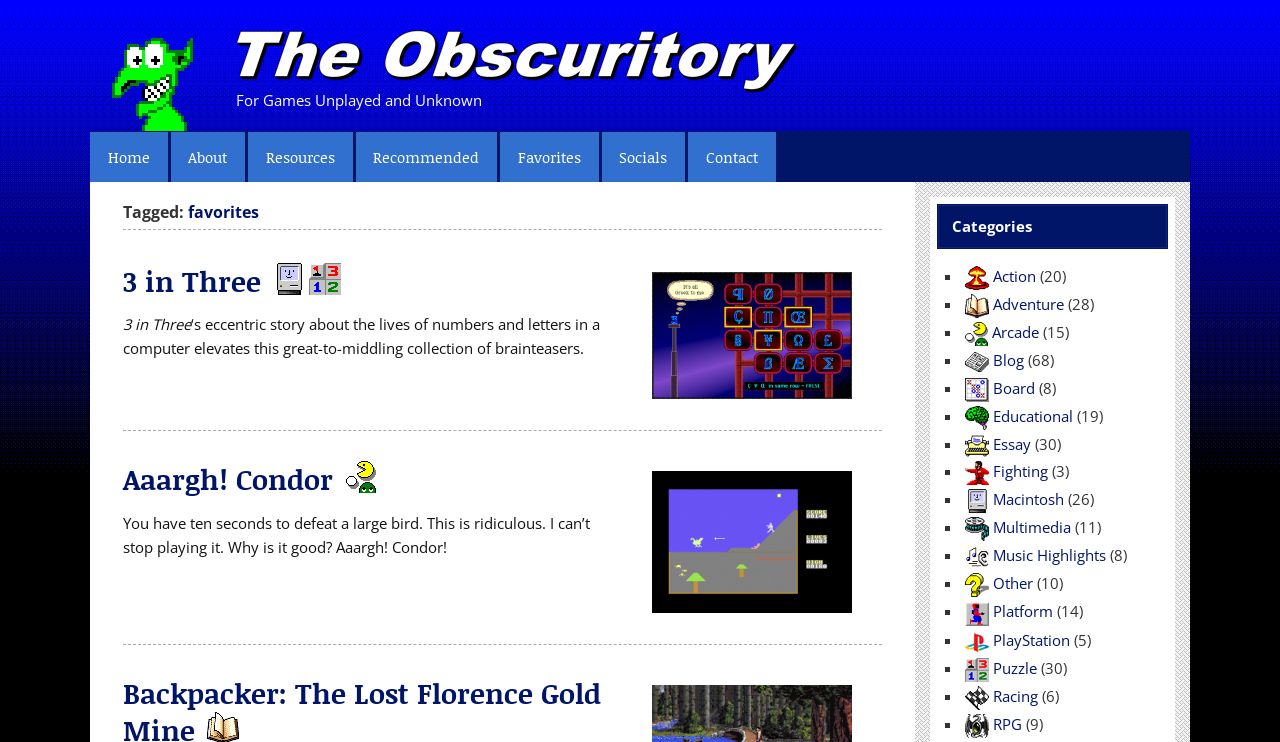Please identify the bounding box coordinates of the region to click in order to complete the given instruction: "Fill in the form". The coordinates should be four float numbers between 0 and 1, i.e., [left, top, right, bottom].

None